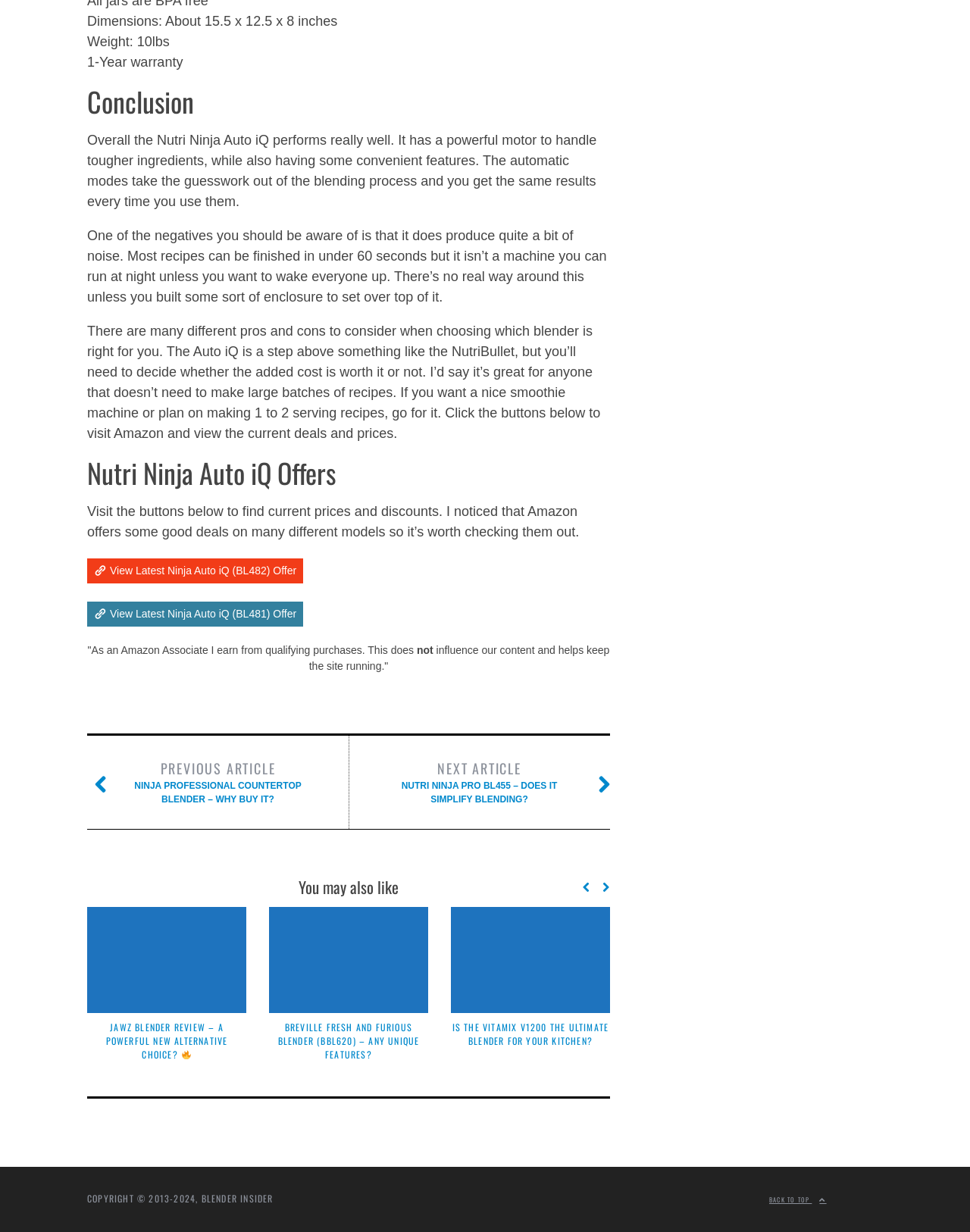Bounding box coordinates should be provided in the format (top-left x, top-left y, bottom-right x, bottom-right y) with all values between 0 and 1. Identify the bounding box for this UI element: Back to top

[0.793, 0.97, 0.852, 0.977]